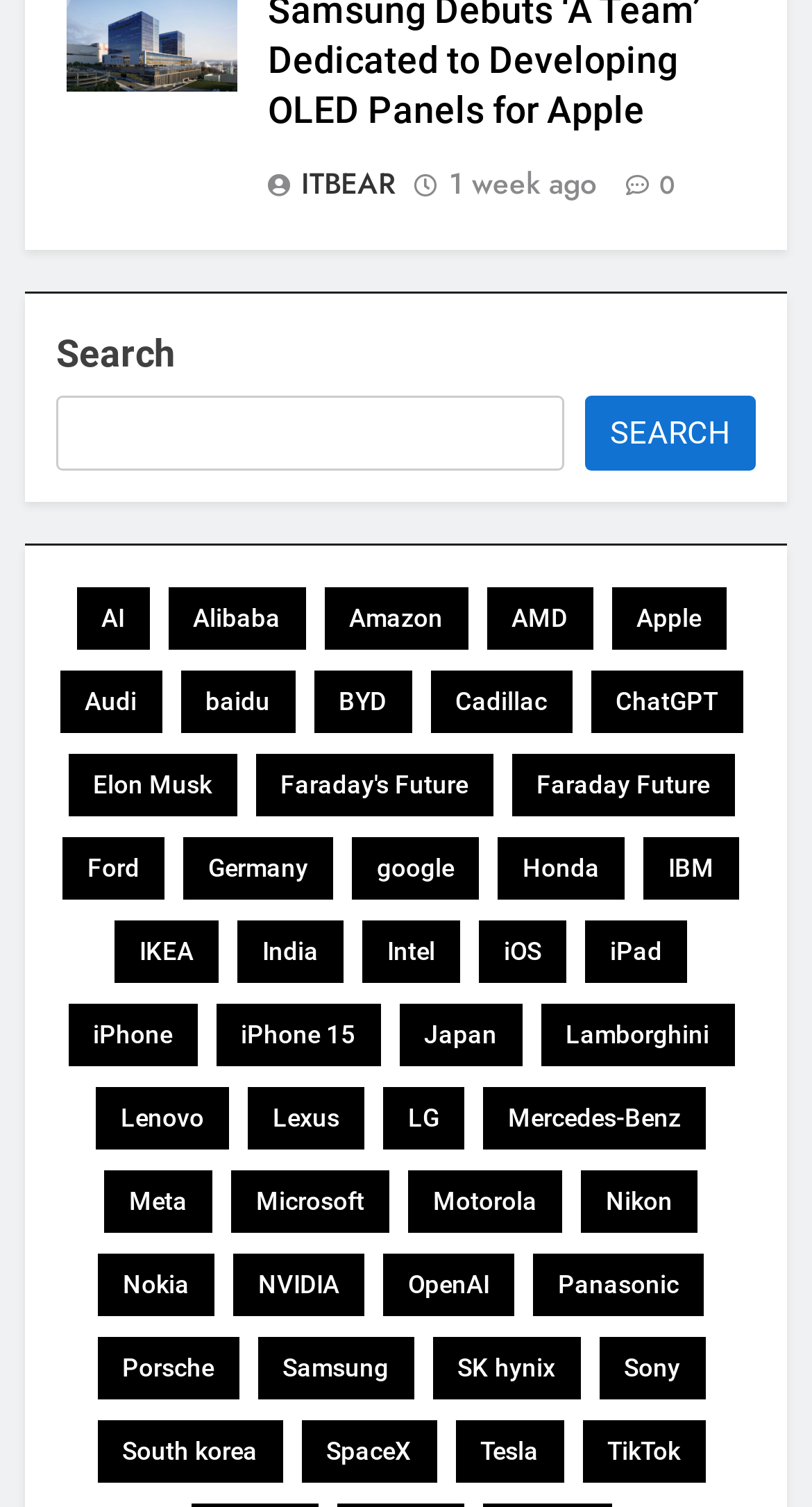Pinpoint the bounding box coordinates of the element you need to click to execute the following instruction: "Search for something". The bounding box should be represented by four float numbers between 0 and 1, in the format [left, top, right, bottom].

[0.069, 0.262, 0.695, 0.312]